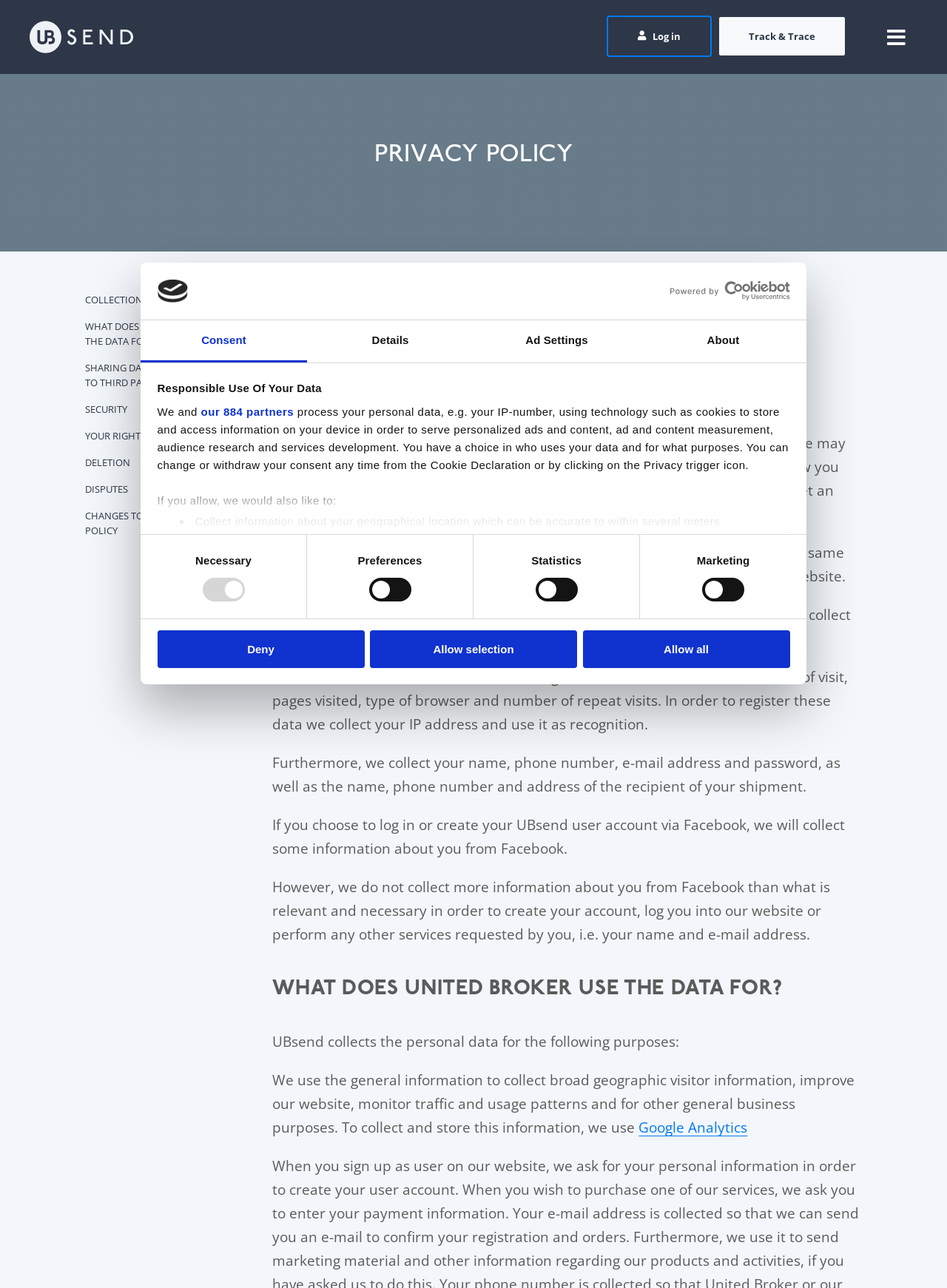Provide a brief response to the question below using a single word or phrase: 
What is the purpose of collecting personal data?

To execute services and provide best experience